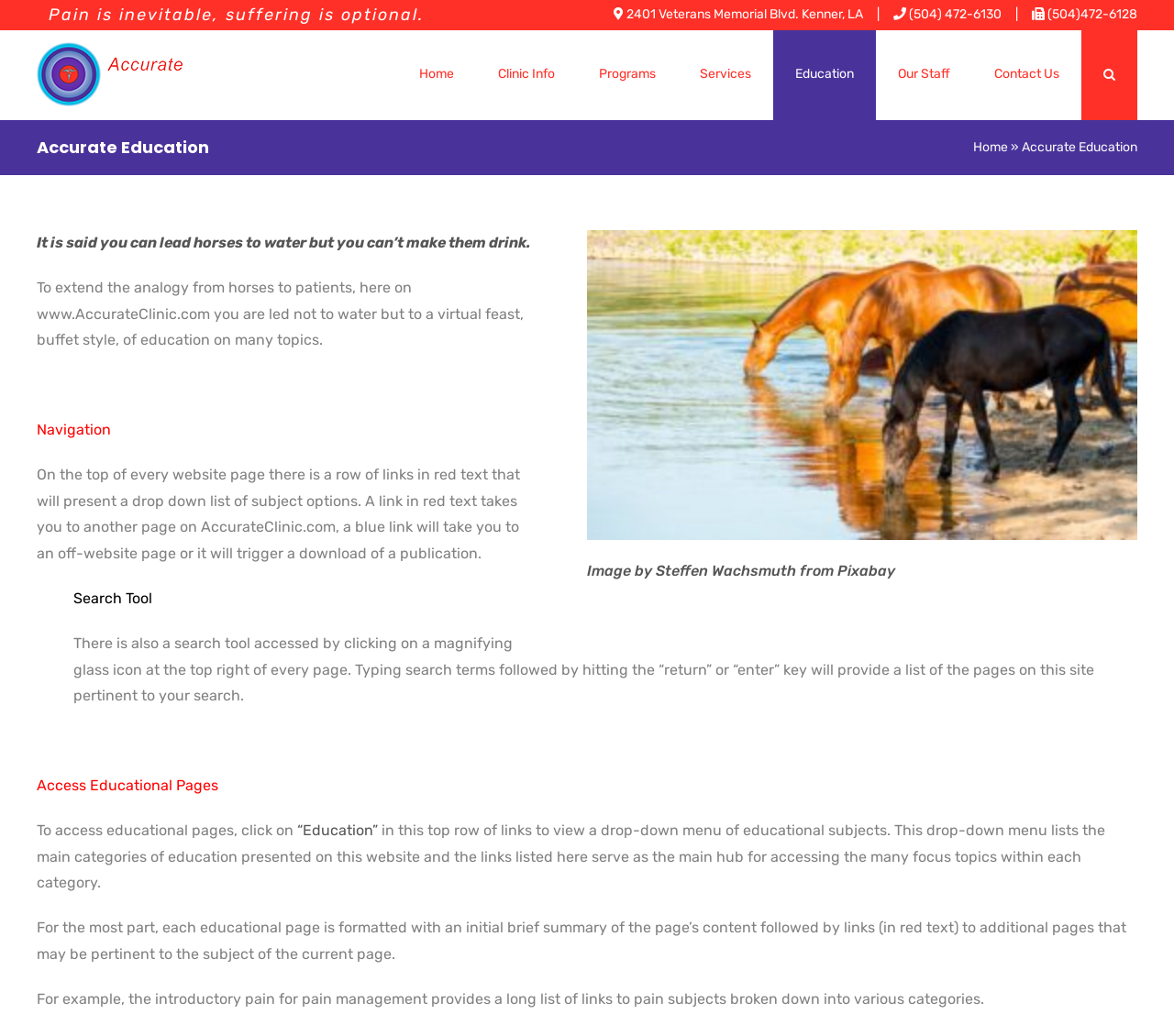Provide the bounding box coordinates of the UI element this sentence describes: "alt="Accurate Clinic Logo"".

[0.031, 0.041, 0.155, 0.103]